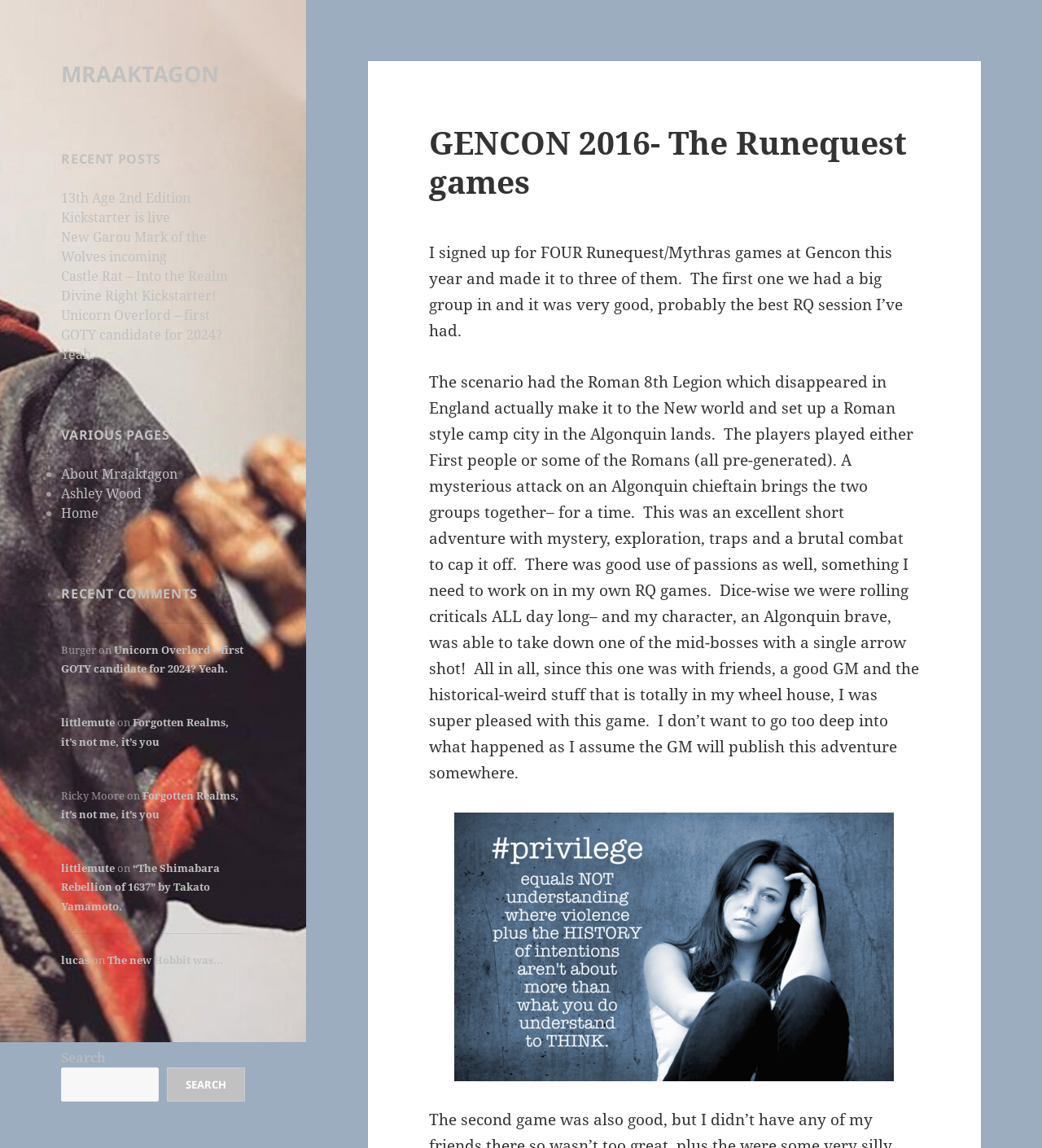Please determine the bounding box coordinates of the element to click on in order to accomplish the following task: "Read the article '13th Age 2nd Edition Kickstarter is live'". Ensure the coordinates are four float numbers ranging from 0 to 1, i.e., [left, top, right, bottom].

[0.059, 0.164, 0.183, 0.197]